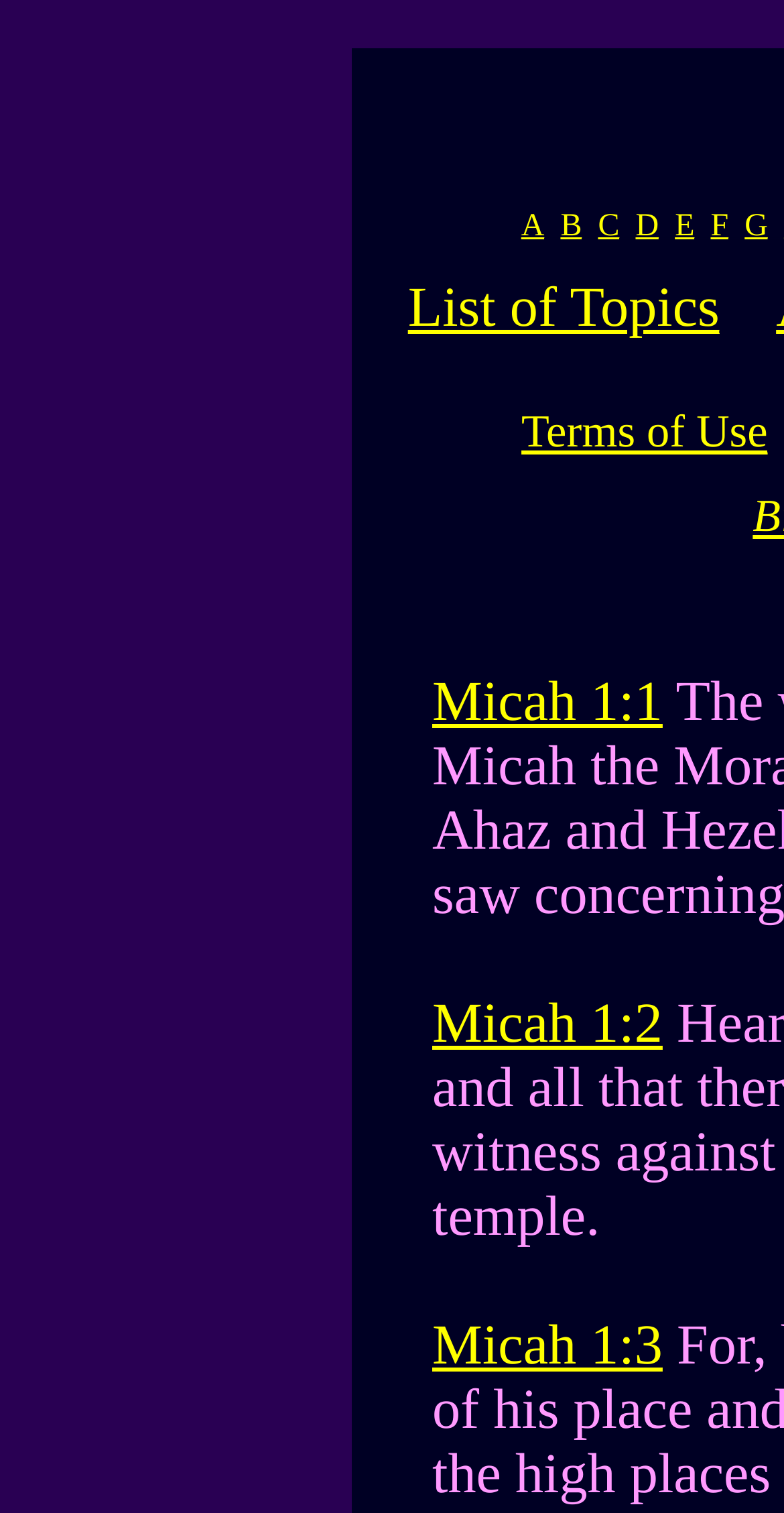Identify the bounding box coordinates of the area you need to click to perform the following instruction: "Click on link A".

[0.665, 0.138, 0.694, 0.161]